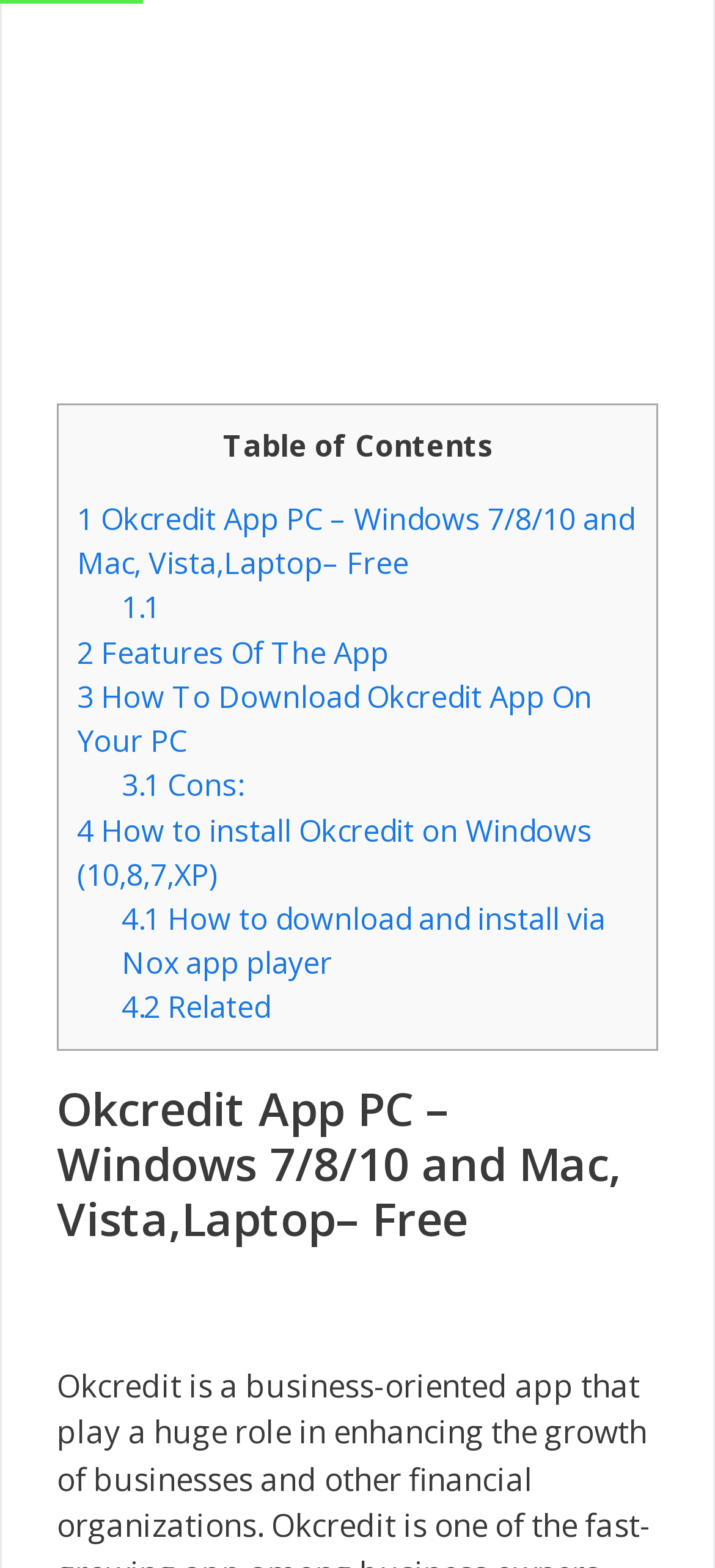Based on what you see in the screenshot, provide a thorough answer to this question: What is the name of the app discussed on this webpage?

The webpage has an image with the text 'Okcredit for PC – Windows 7/8/10 and Mac, Vista,Laptop– Free Download' and multiple headings and links mentioning 'Okcredit App PC', so it can be inferred that the app being discussed is Okcredit.